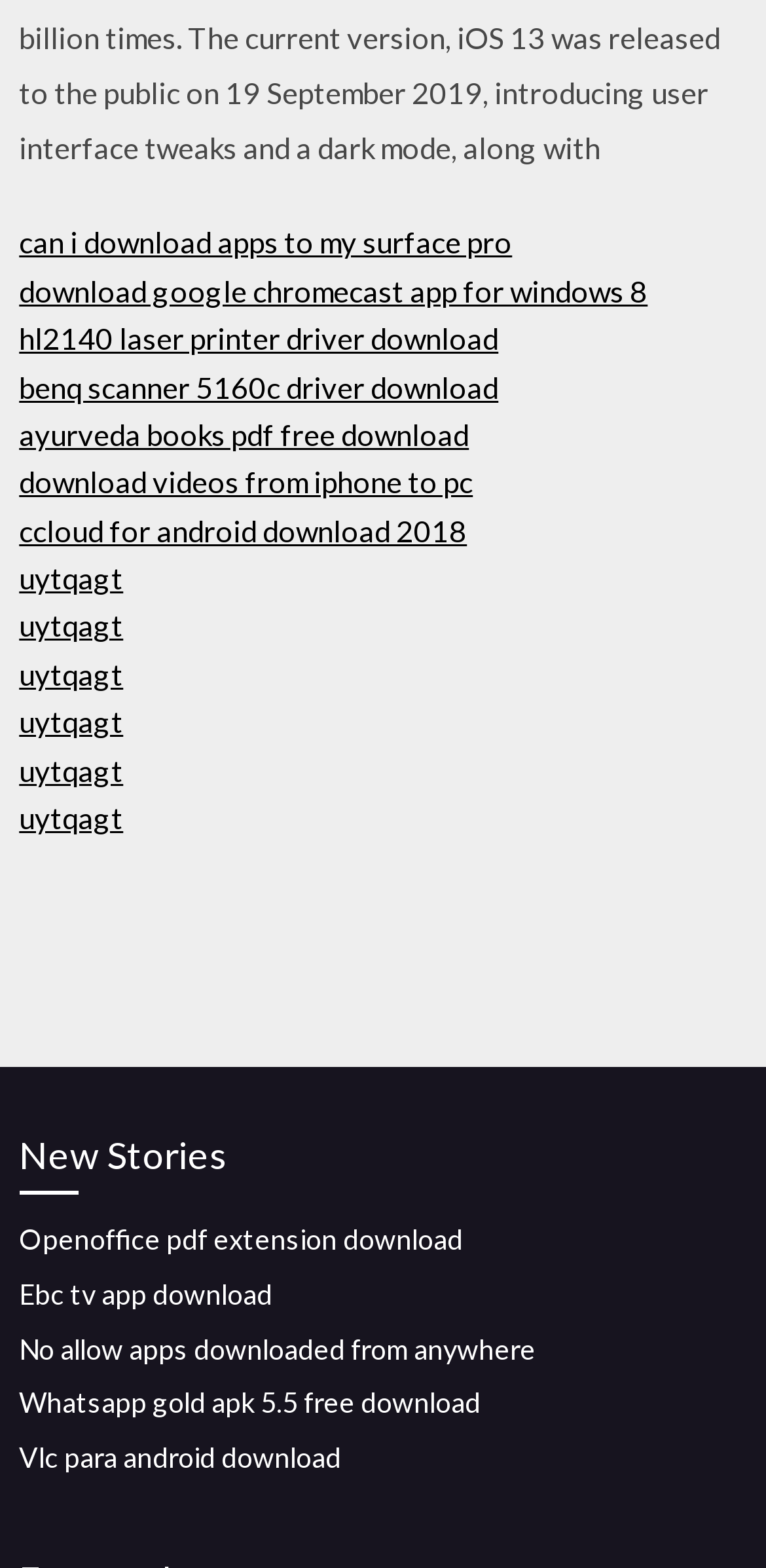Please mark the bounding box coordinates of the area that should be clicked to carry out the instruction: "Read terms of use".

None